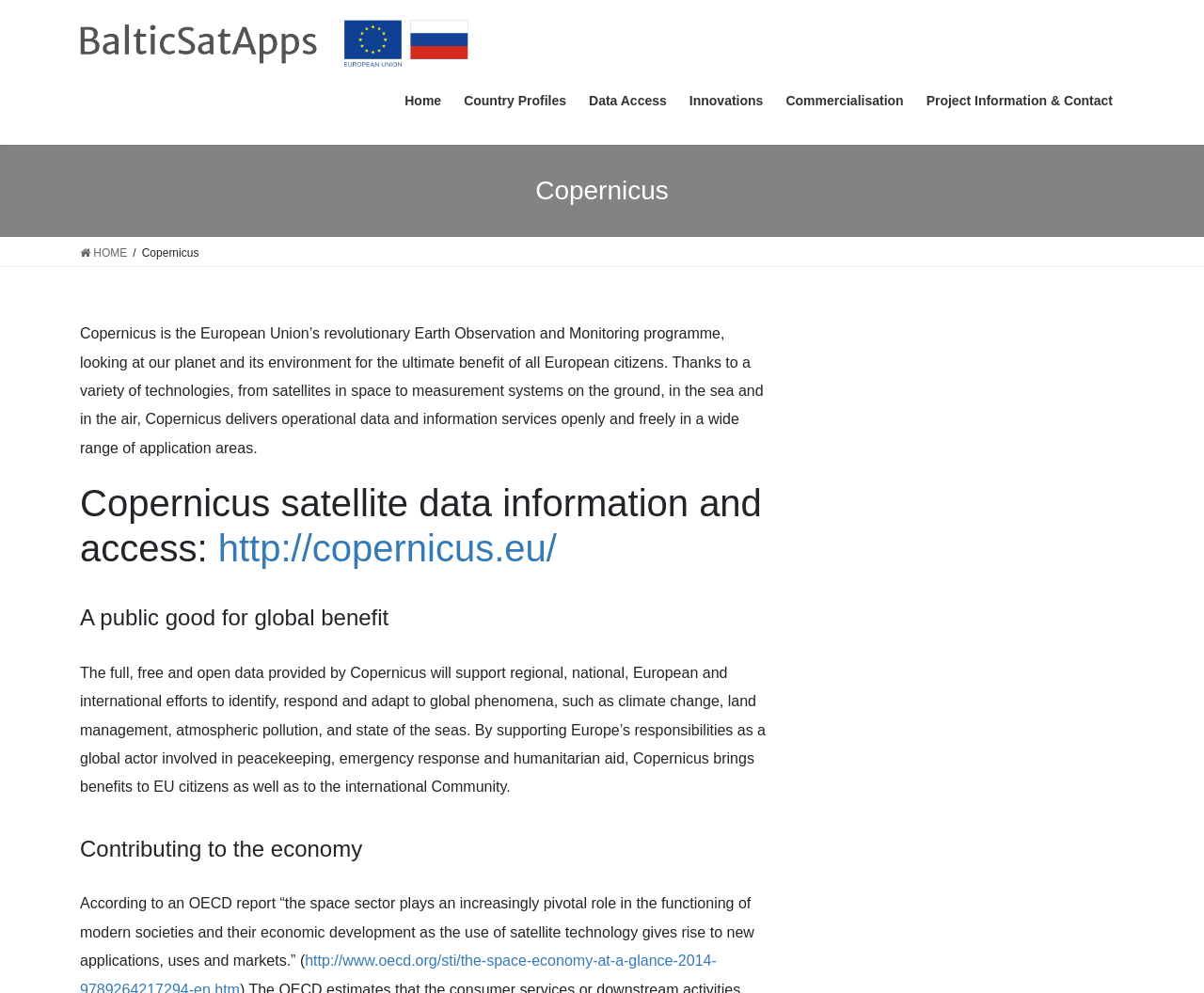Indicate the bounding box coordinates of the element that must be clicked to execute the instruction: "Access Country Profiles". The coordinates should be given as four float numbers between 0 and 1, i.e., [left, top, right, bottom].

[0.376, 0.08, 0.48, 0.125]